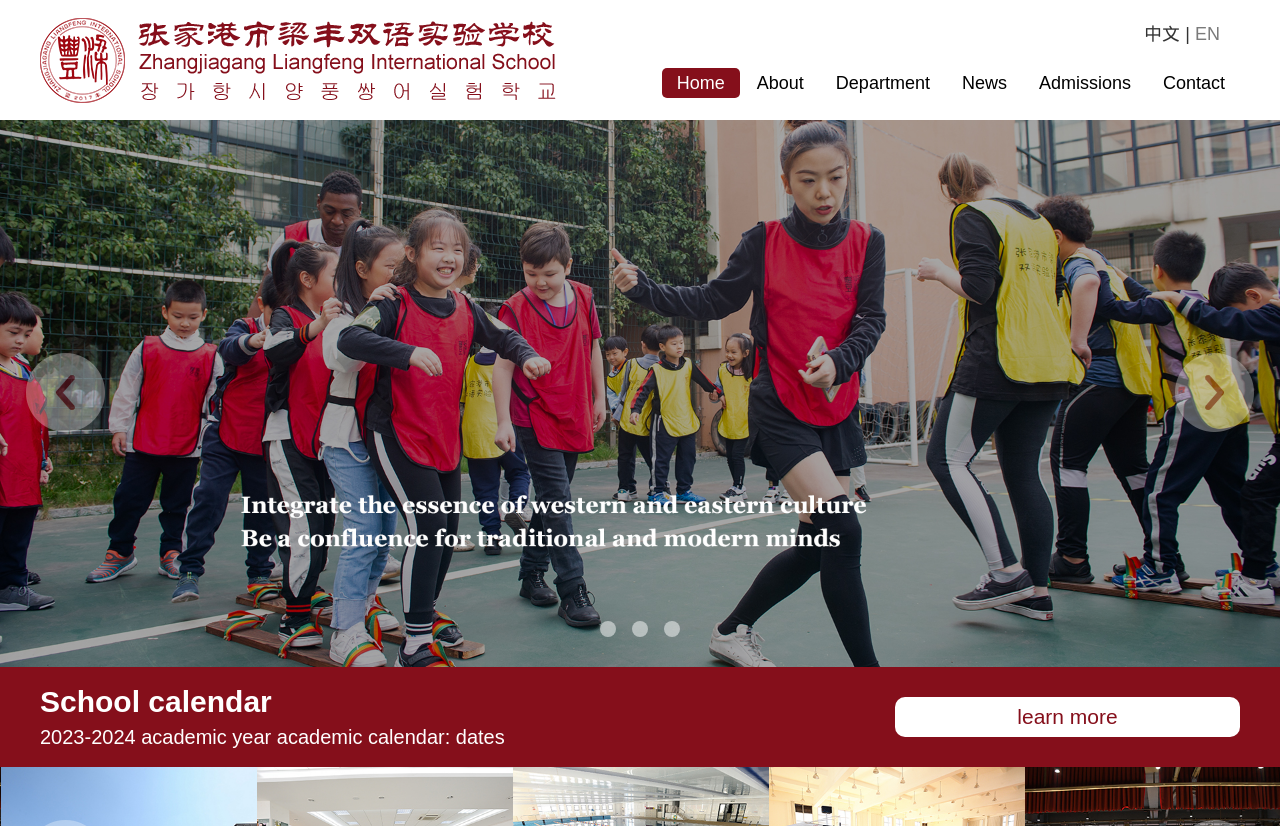Please specify the bounding box coordinates of the area that should be clicked to accomplish the following instruction: "Learn more about school calendar". The coordinates should consist of four float numbers between 0 and 1, i.e., [left, top, right, bottom].

[0.699, 0.843, 0.969, 0.892]